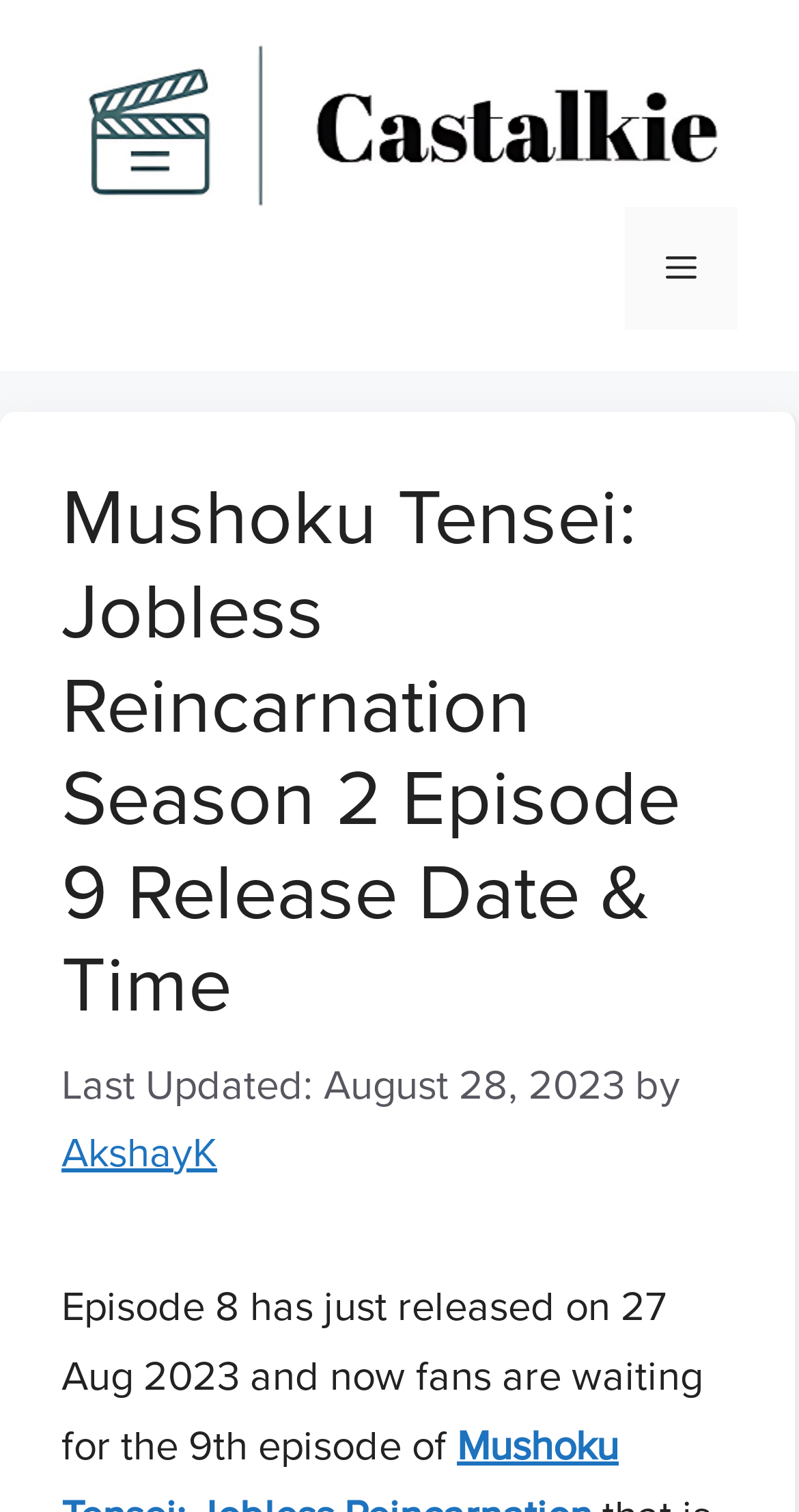Create a detailed narrative of the webpage’s visual and textual elements.

The webpage is about Mushoku Tensei Season 2 Episode 9, specifically its release date and recap. At the top of the page, there is a banner with the site's name, accompanied by a logo image on the left side. On the right side of the banner, there is a mobile toggle button that expands into a menu when clicked.

Below the banner, there is a header section that takes up most of the page's width. It contains a heading that reads "Mushoku Tensei: Jobless Reincarnation Season 2 Episode 9 Release Date & Time". Underneath the heading, there is a time element, followed by a "Last Updated" timestamp that reads "August 28, 2023". 

To the right of the timestamp, there is a text "by" followed by a link to the author's name, "AkshayK". Below this section, there is a paragraph of text that discusses the release of Episode 8 and the anticipation for Episode 9.